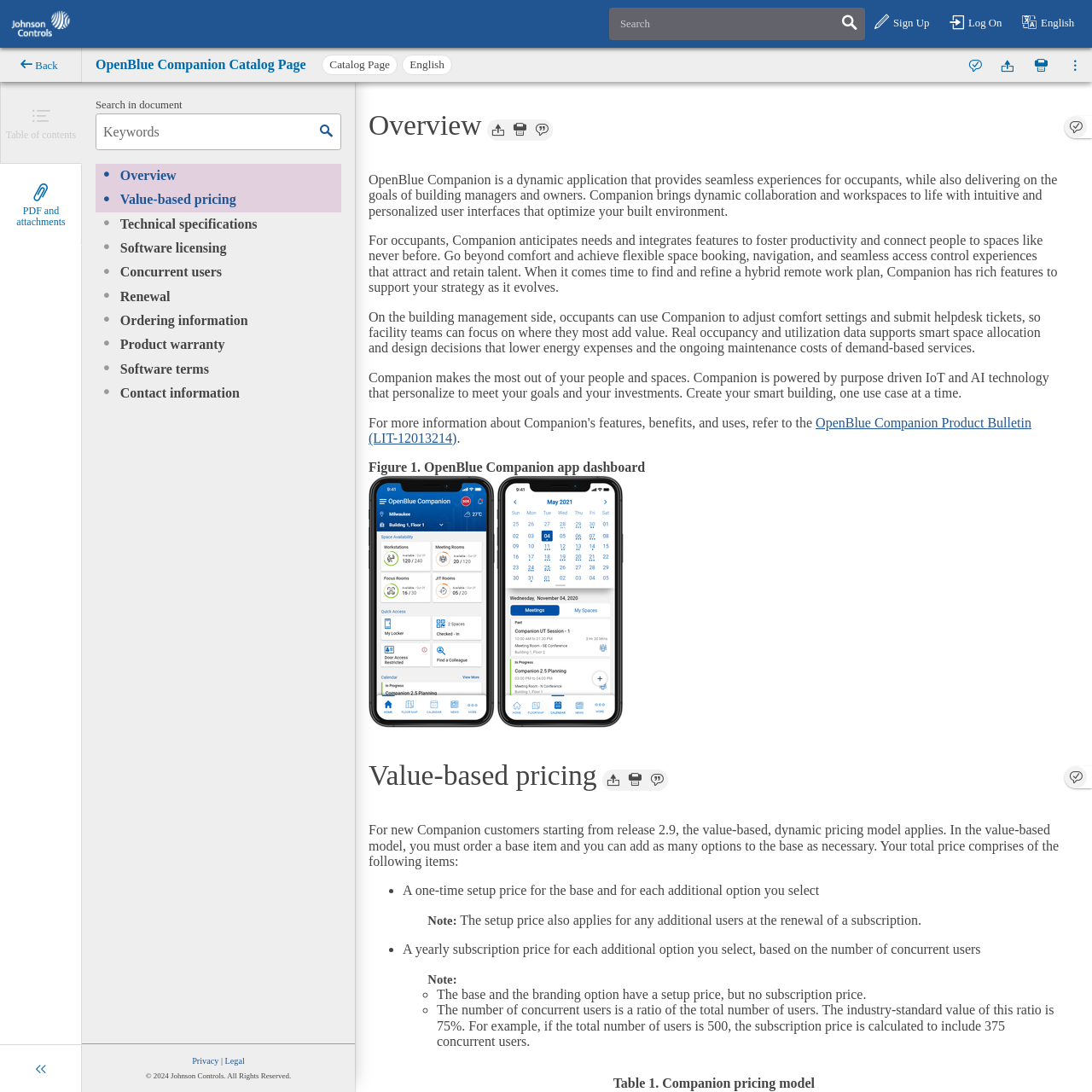How many tabs are there in the tablist?
Identify the answer in the screenshot and reply with a single word or phrase.

2